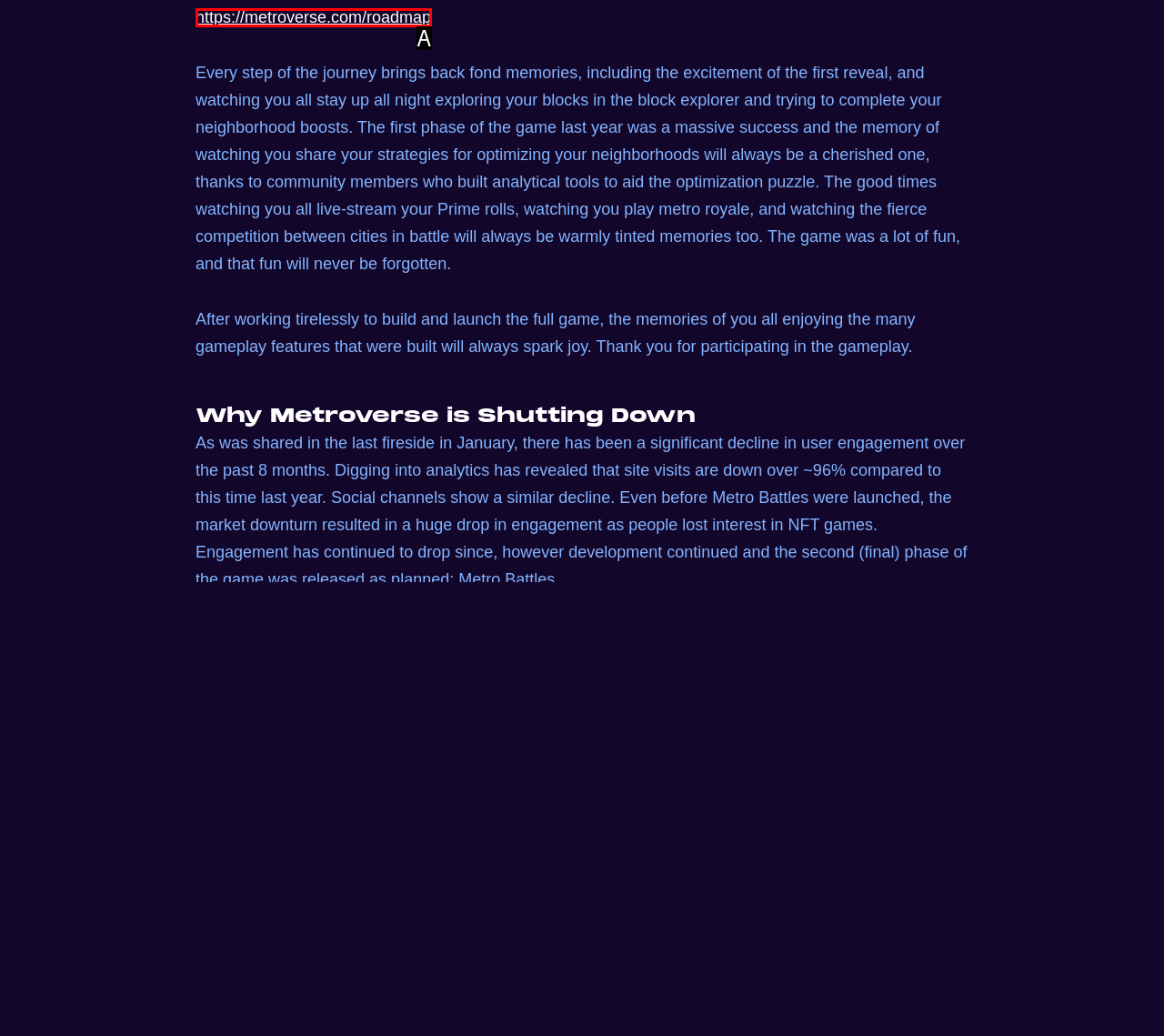Select the option that matches the description: https://metroverse.com/roadmap. Answer with the letter of the correct option directly.

A